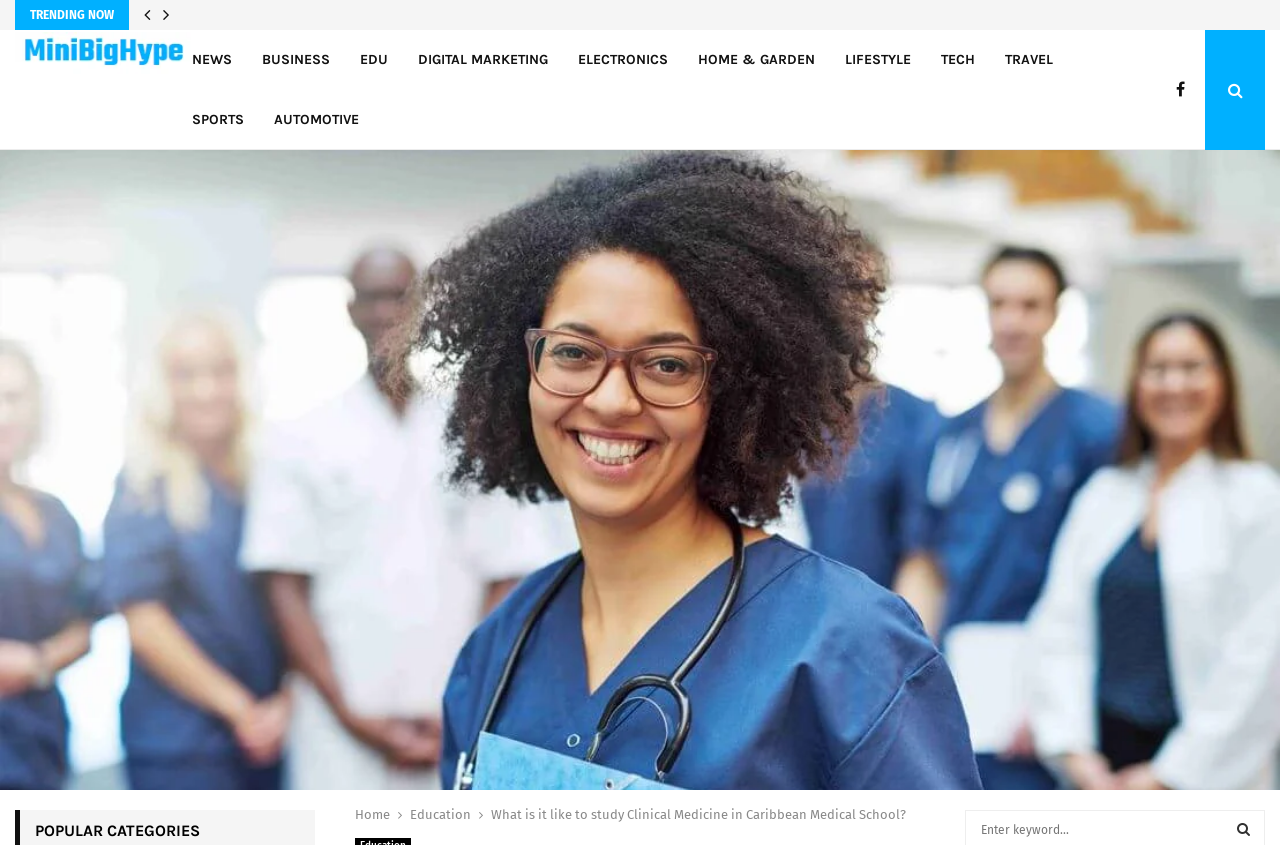Refer to the image and answer the question with as much detail as possible: How many social media links are present at the top?

I counted the social media links at the top of the page, which are represented by '' and '' icons. There are two social media links present.